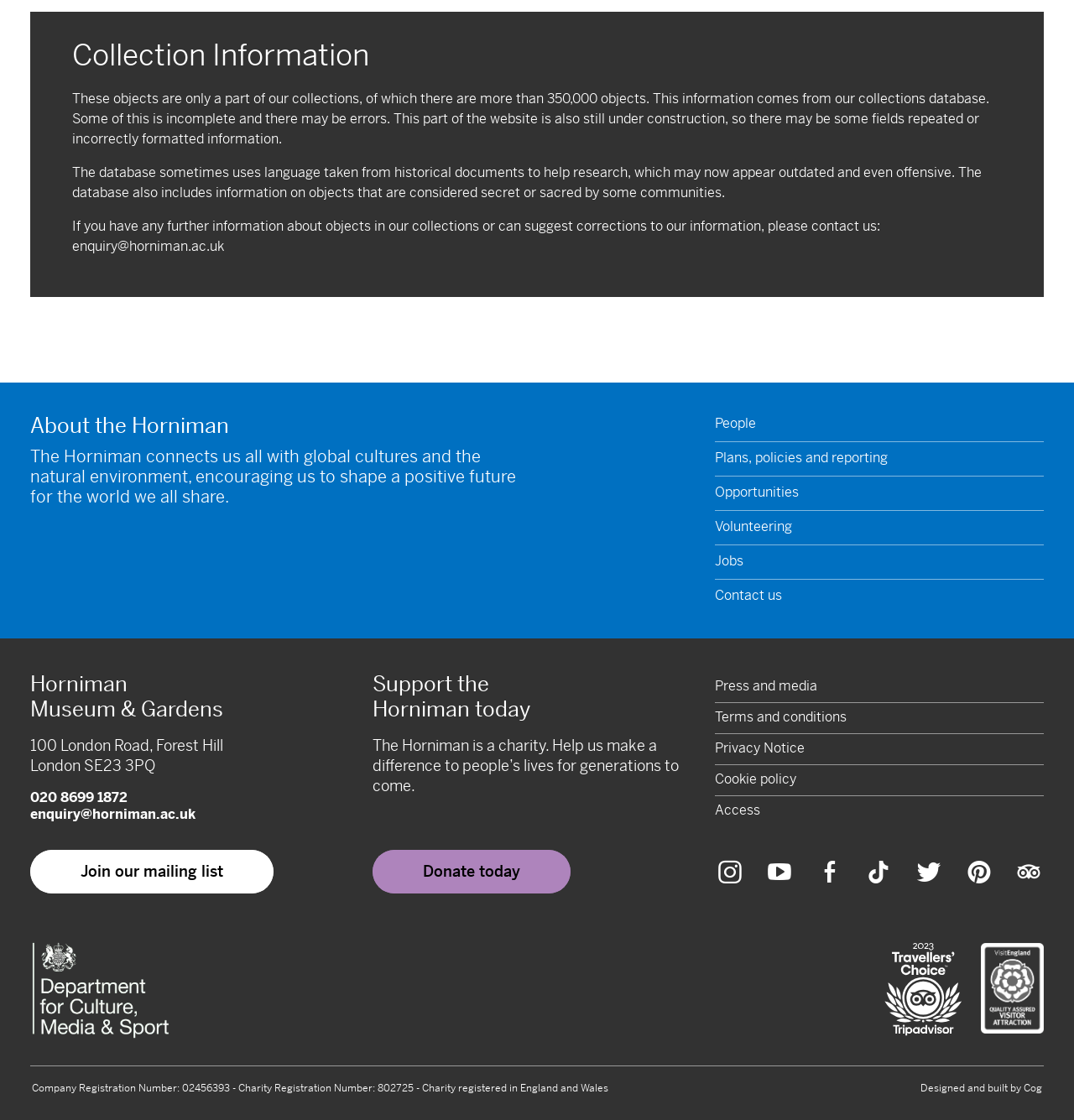What is the charity registration number of the Horniman?
Based on the image, provide your answer in one word or phrase.

802725